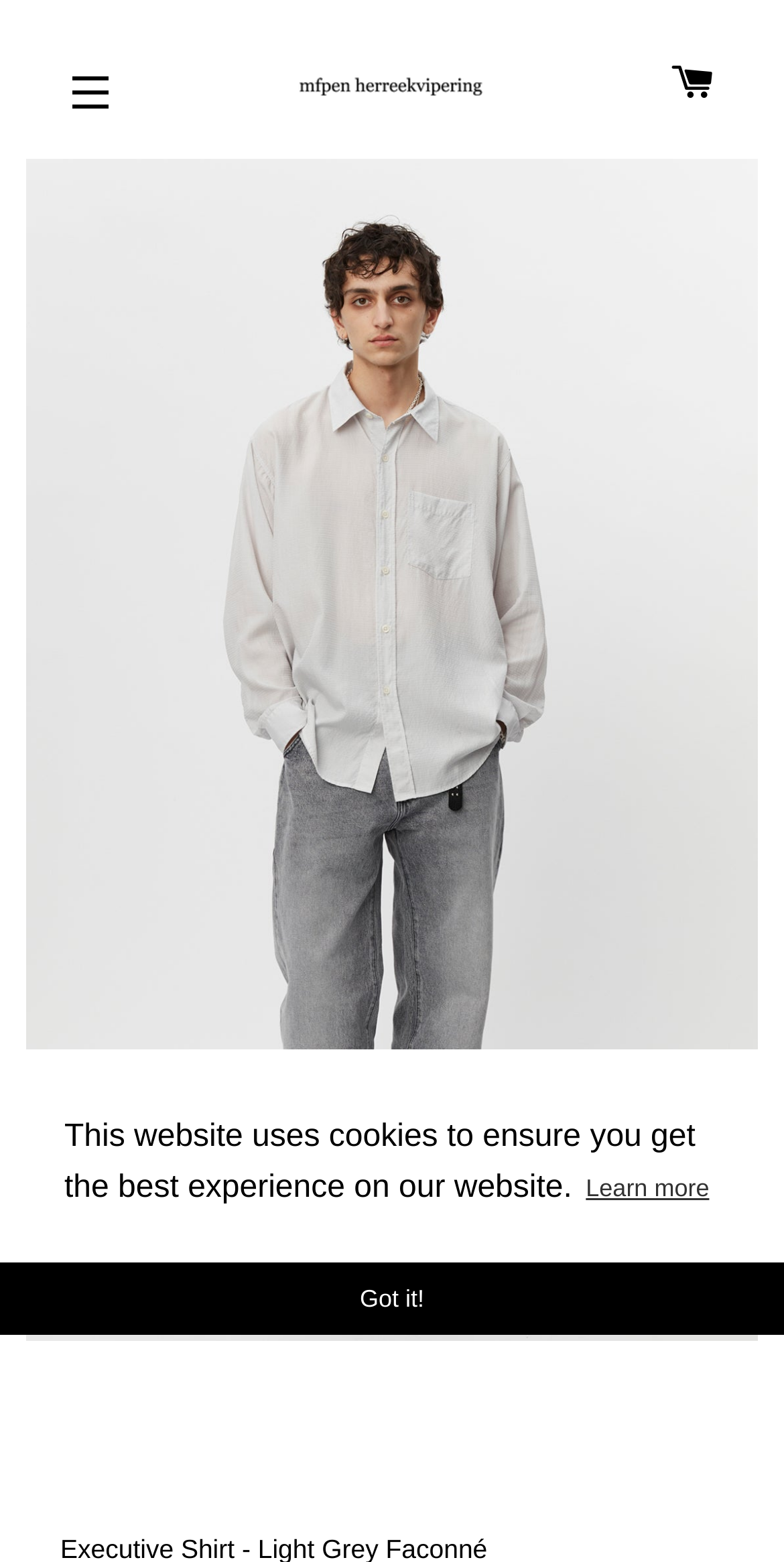Describe all visible elements and their arrangement on the webpage.

This webpage appears to be a product description page for an "Executive Shirt - Light Grey Faconné" from the brand "mfpen". 

At the top of the page, there is a cookie consent dialog with a message "This website uses cookies to ensure you get the best experience on our website." accompanied by two buttons, "learn more about cookies" and "dismiss cookie message". 

Below the cookie consent dialog, there is a navigation section with a "SEARCH" link, a "SITE NAVIGATION" button, a link to the brand "mfpen" accompanied by an image of the brand's logo, and a "CART" link. 

The main content of the page is a product description, which is a long text that spans almost the entire width of the page. The text describes the features of the shirt, including its fit, material, and design. 

To the left of the product description, there is a large image of the shirt. 

At the bottom of the page, there are six small buttons labeled "• 1" to "• 6", which may be used for pagination or rating purposes.